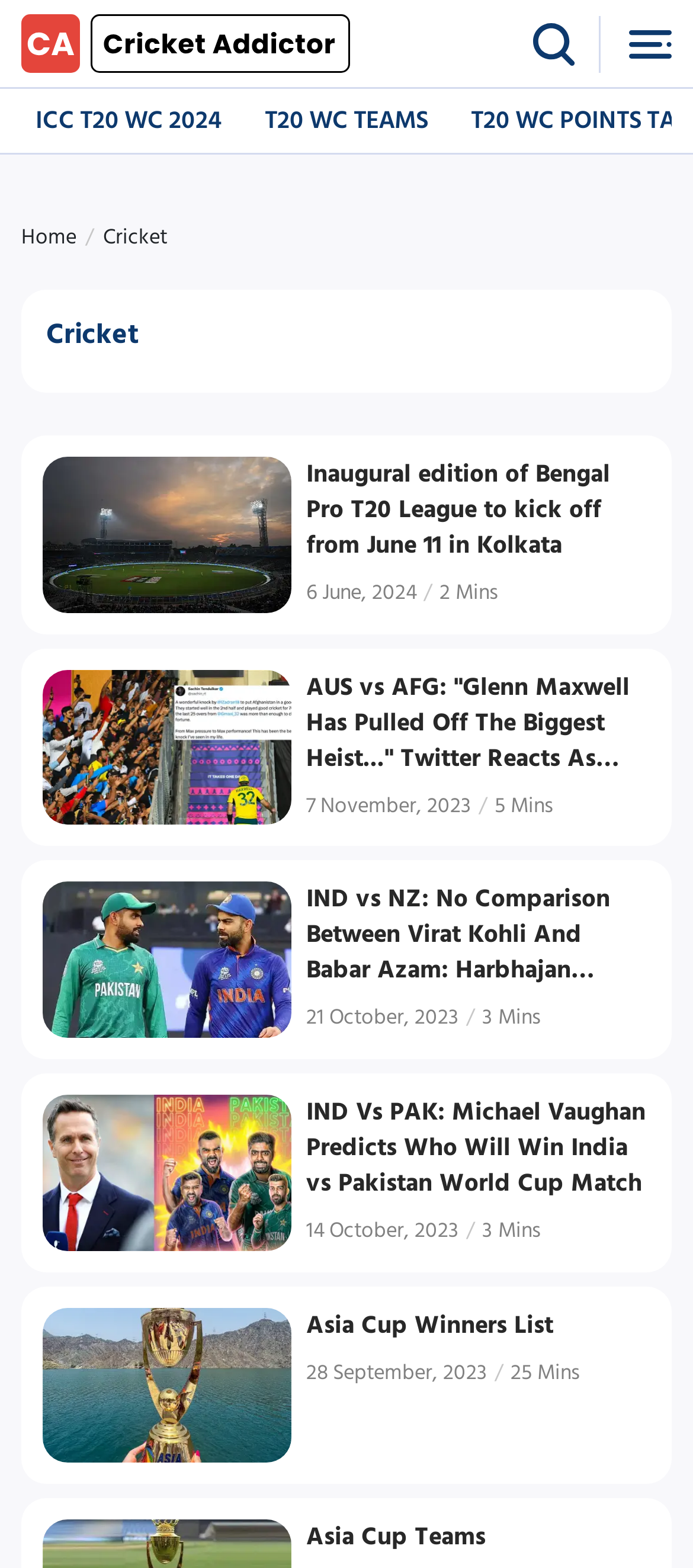How many minutes ago was the news article about Asia Cup Winners List published?
Examine the image closely and answer the question with as much detail as possible.

I found the answer by looking at the time mentioned below the news article heading 'Asia Cup Winners List', which is '25 Mins'.